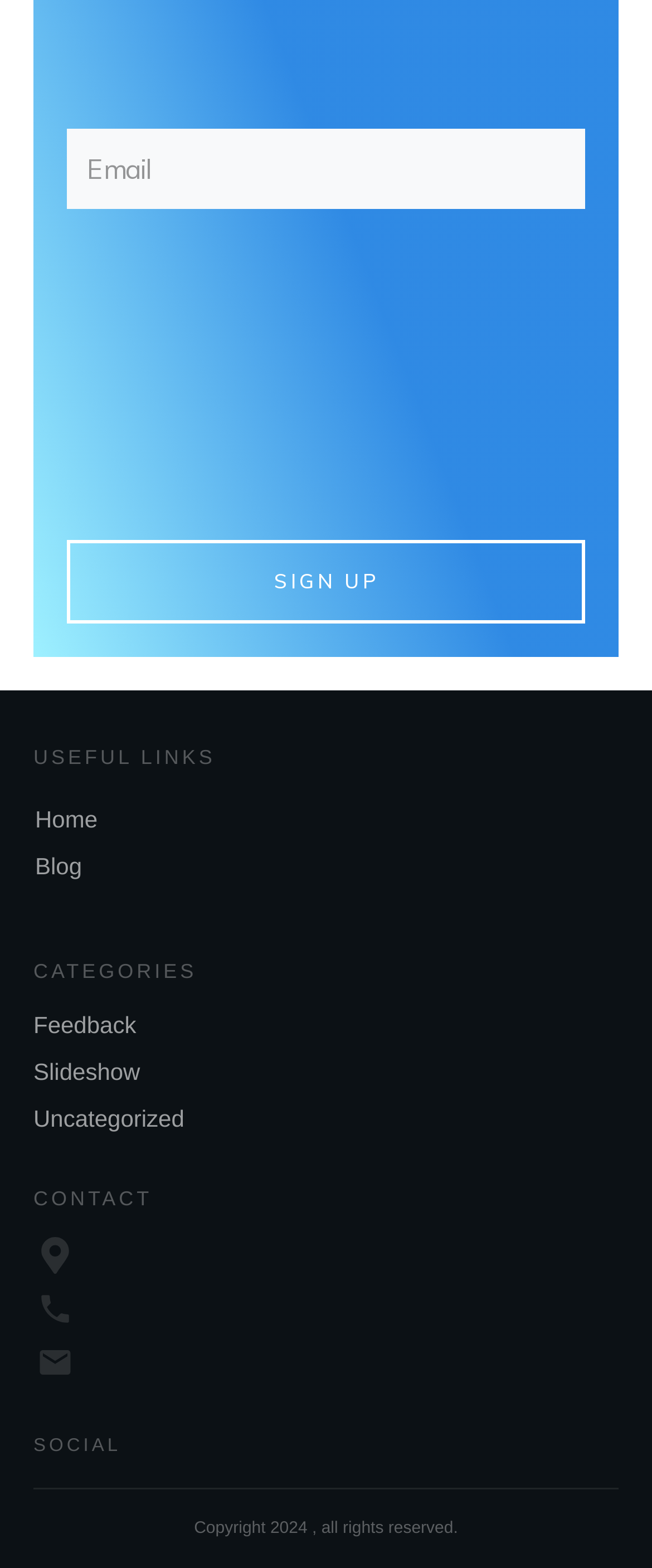Identify the bounding box coordinates of the HTML element based on this description: "Sign Up".

[0.103, 0.344, 0.897, 0.397]